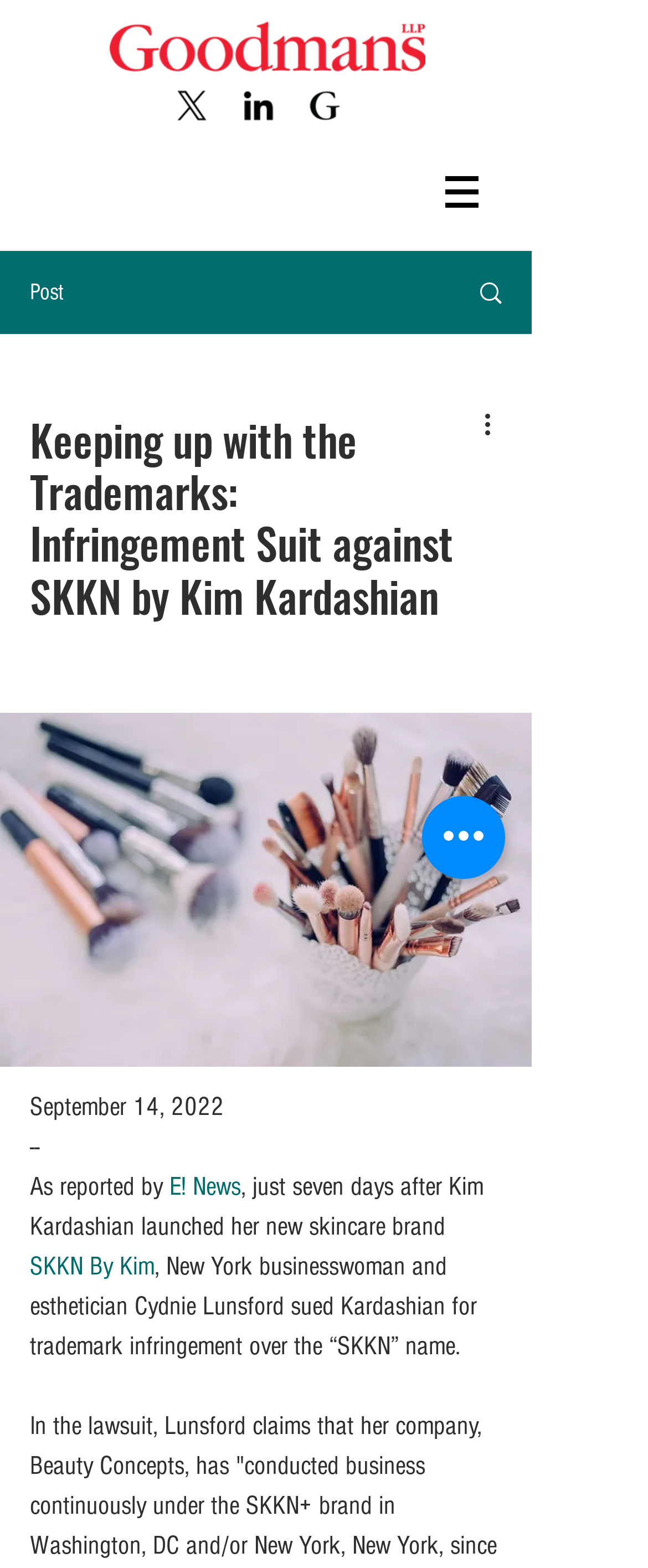Locate the bounding box coordinates of the area where you should click to accomplish the instruction: "Click the SKKN By Kim link".

[0.046, 0.798, 0.238, 0.817]